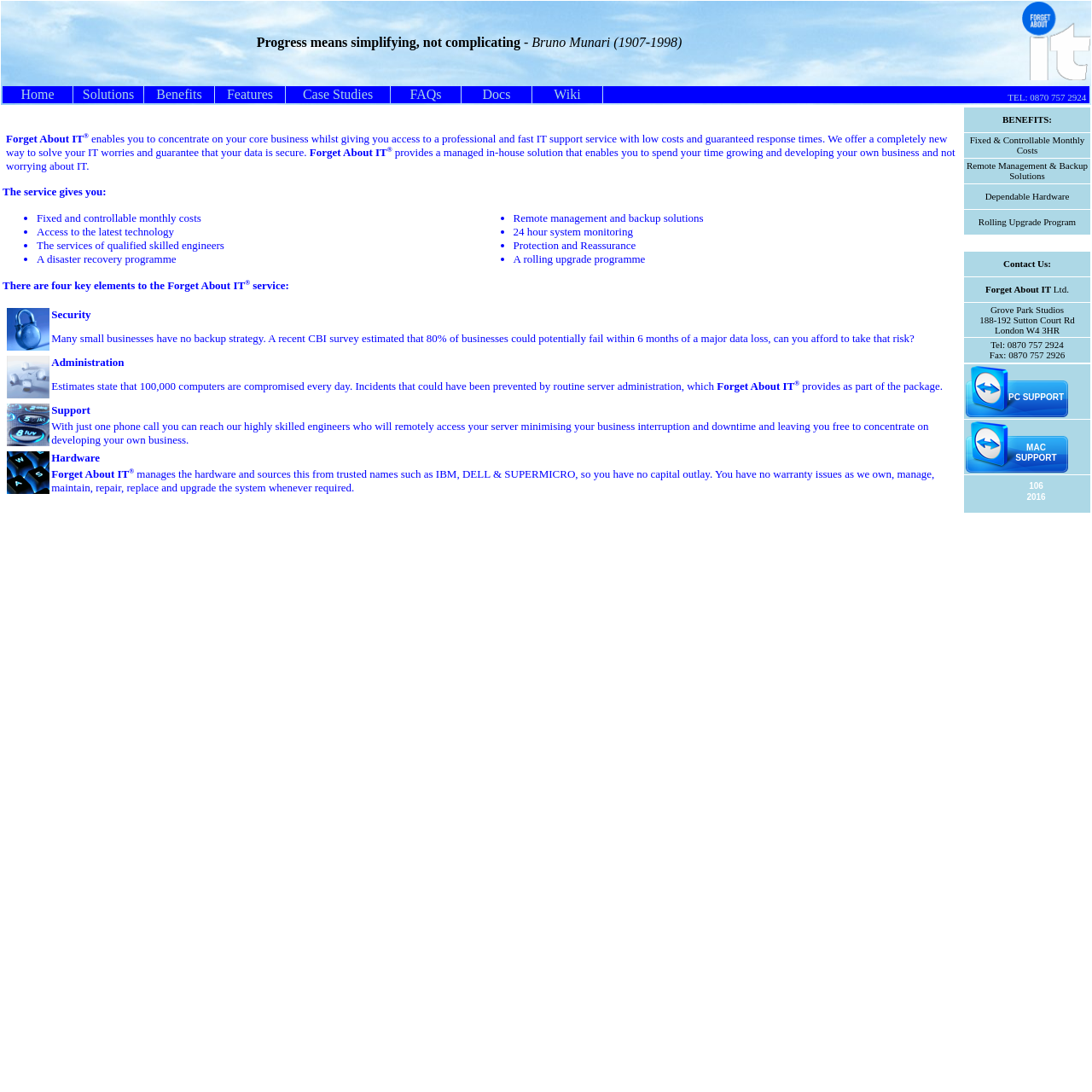Examine the image and give a thorough answer to the following question:
What is the advantage of Forget About IT's remote management and backup solutions?

According to the webpage, Forget About IT's remote management and backup solutions can minimise business interruption and downtime, allowing businesses to concentrate on developing their own business.